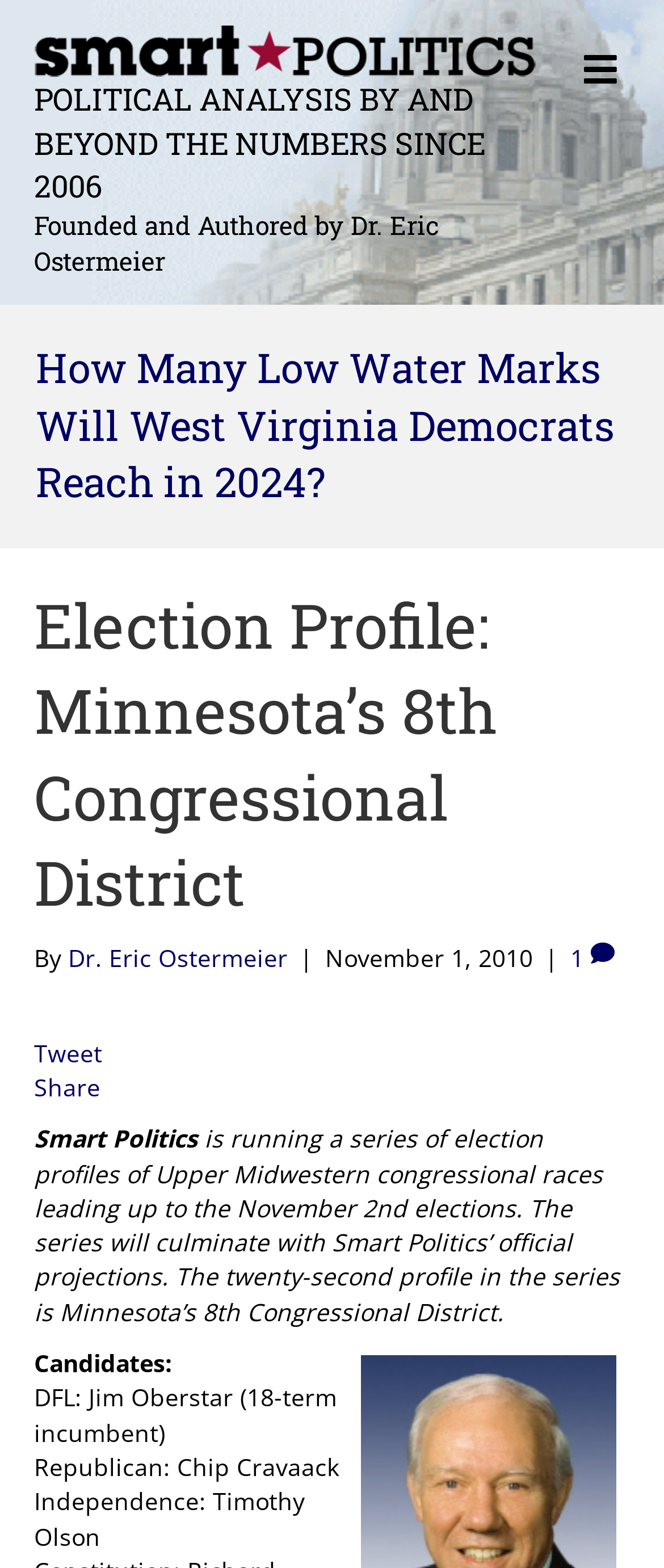From the given element description: "News", find the bounding box for the UI element. Provide the coordinates as four float numbers between 0 and 1, in the order [left, top, right, bottom].

None